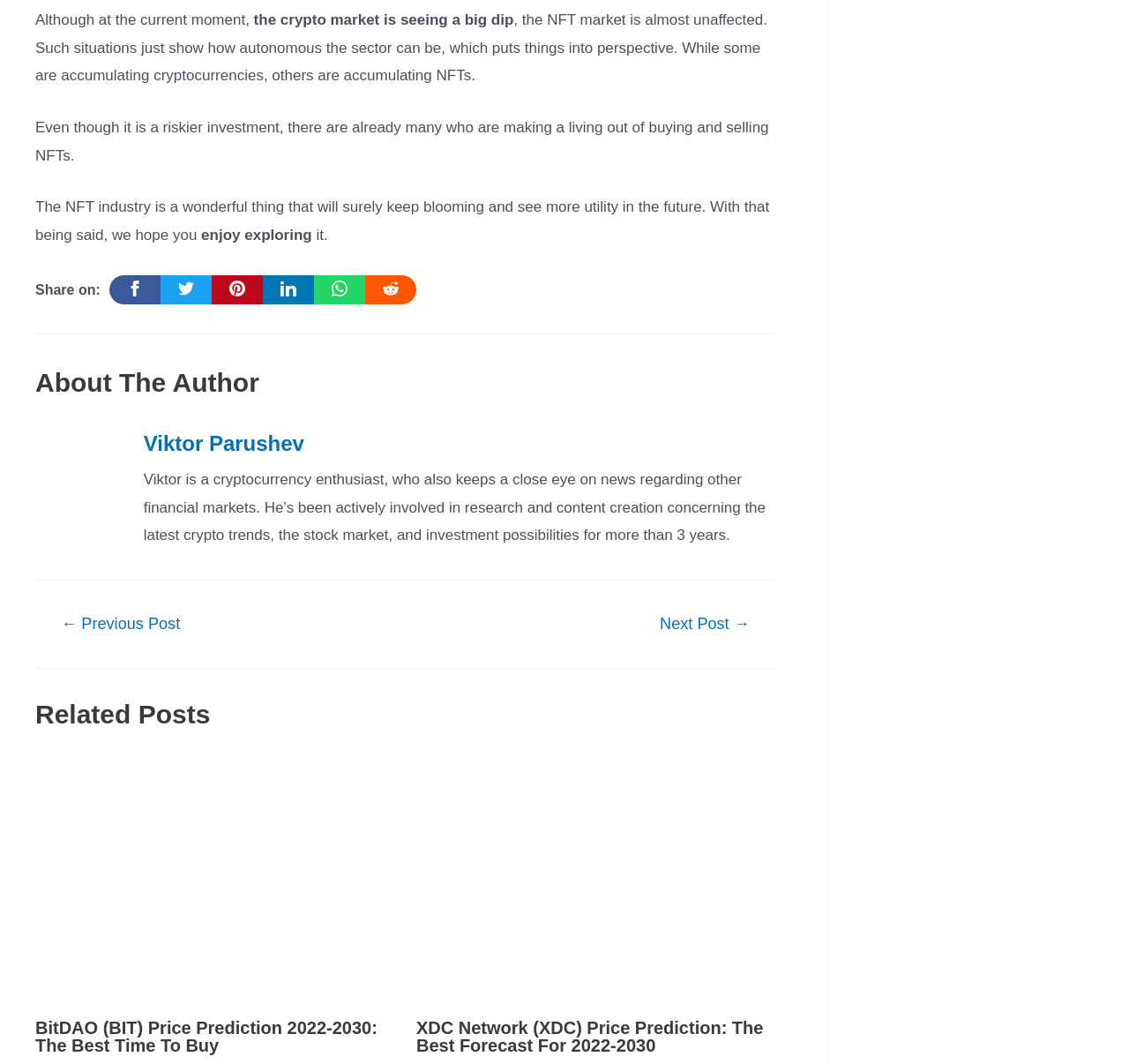Please identify the bounding box coordinates of the element I should click to complete this instruction: 'Share on social media'. The coordinates should be given as four float numbers between 0 and 1, like this: [left, top, right, bottom].

[0.031, 0.265, 0.089, 0.279]